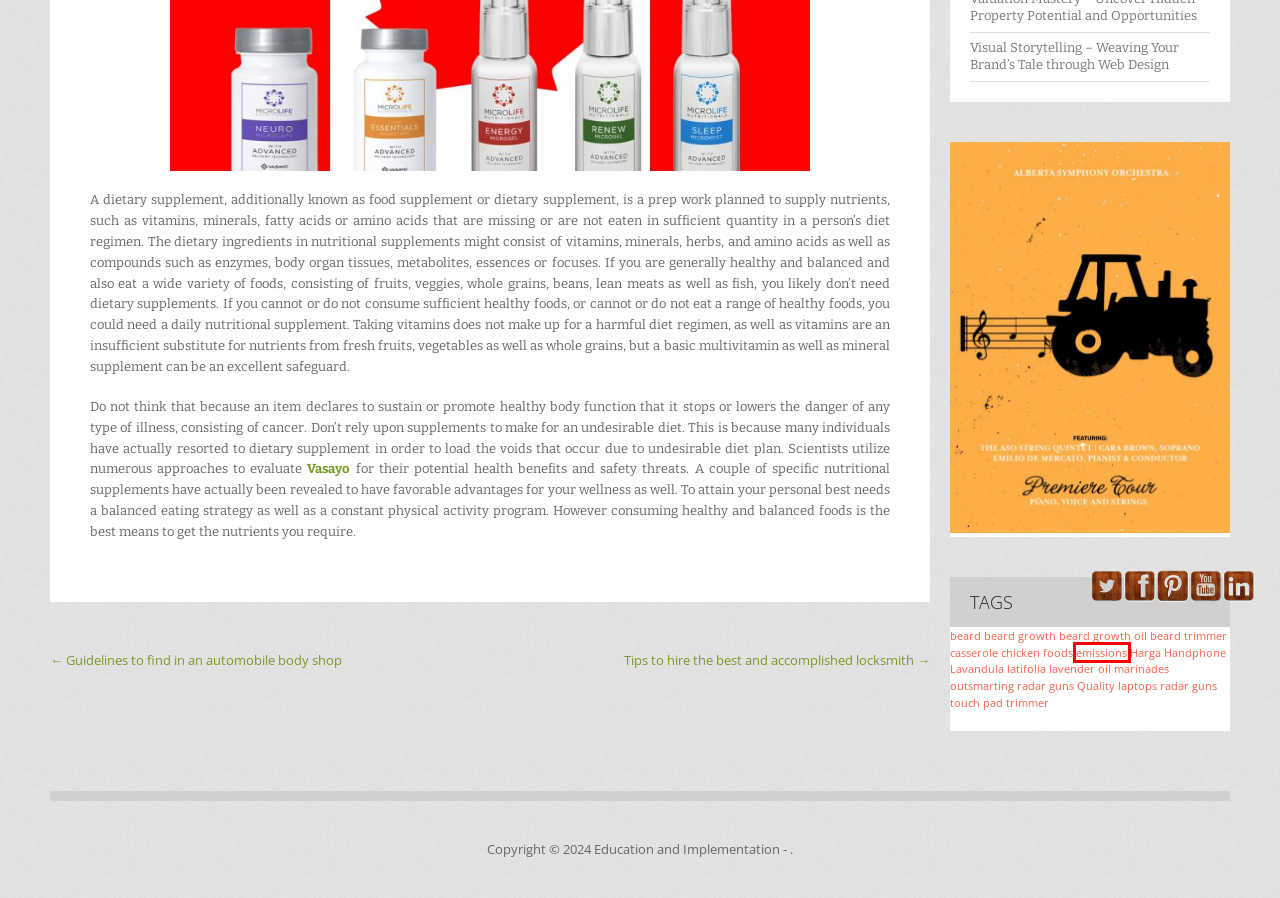You are provided with a screenshot of a webpage that includes a red rectangle bounding box. Please choose the most appropriate webpage description that matches the new webpage after clicking the element within the red bounding box. Here are the candidates:
A. chicken foods | Education and Implementation
B. lavender oil | Education and Implementation
C. beard trimmer | Education and Implementation
D. Guidelines to find in an automobile body shop | Education and Implementation
E. radar guns | Education and Implementation
F. casserole | Education and Implementation
G. Lavandula latifolia | Education and Implementation
H. emissions | Education and Implementation

H